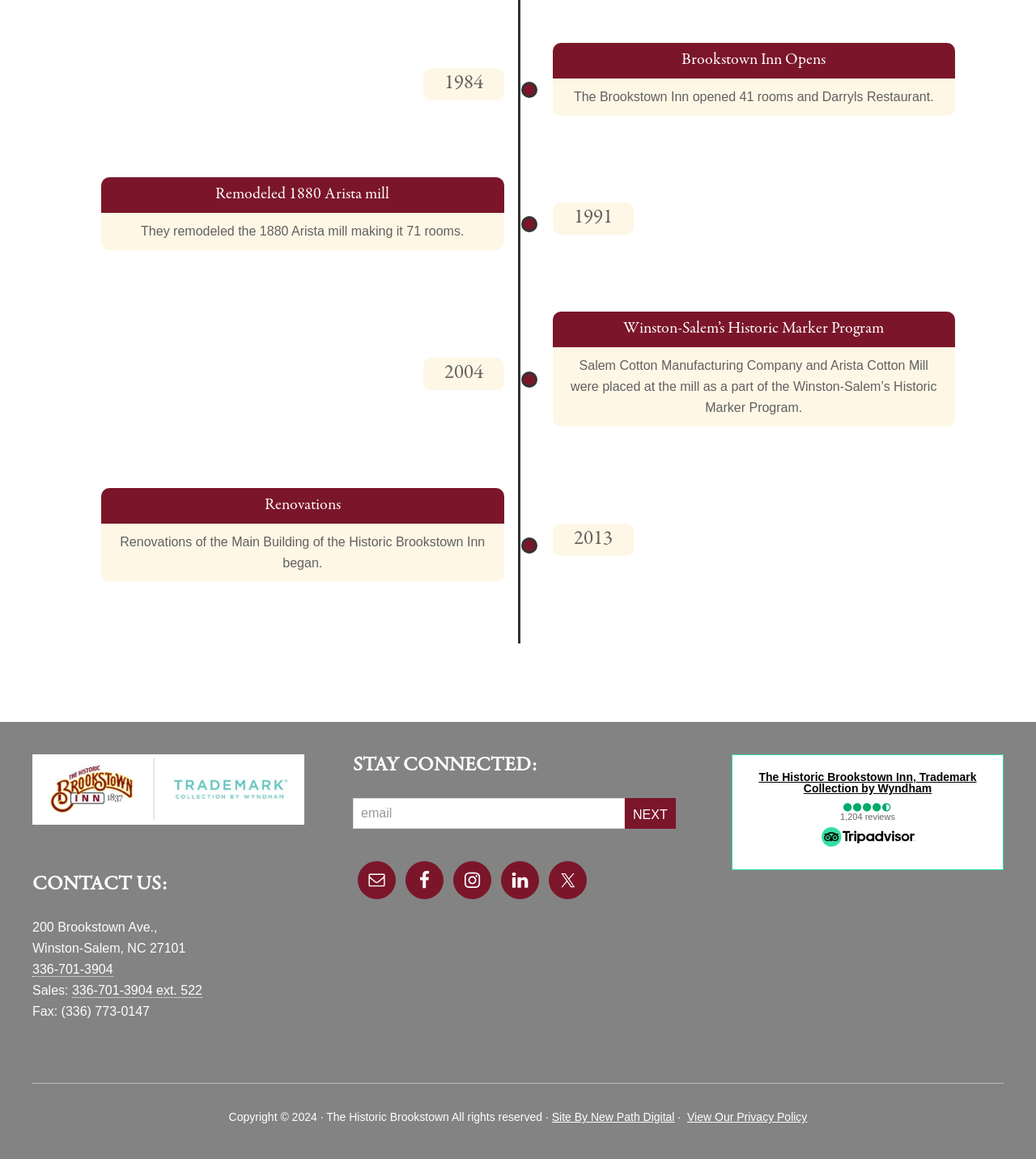How many reviews are mentioned on the webpage?
From the image, provide a succinct answer in one word or a short phrase.

1,204